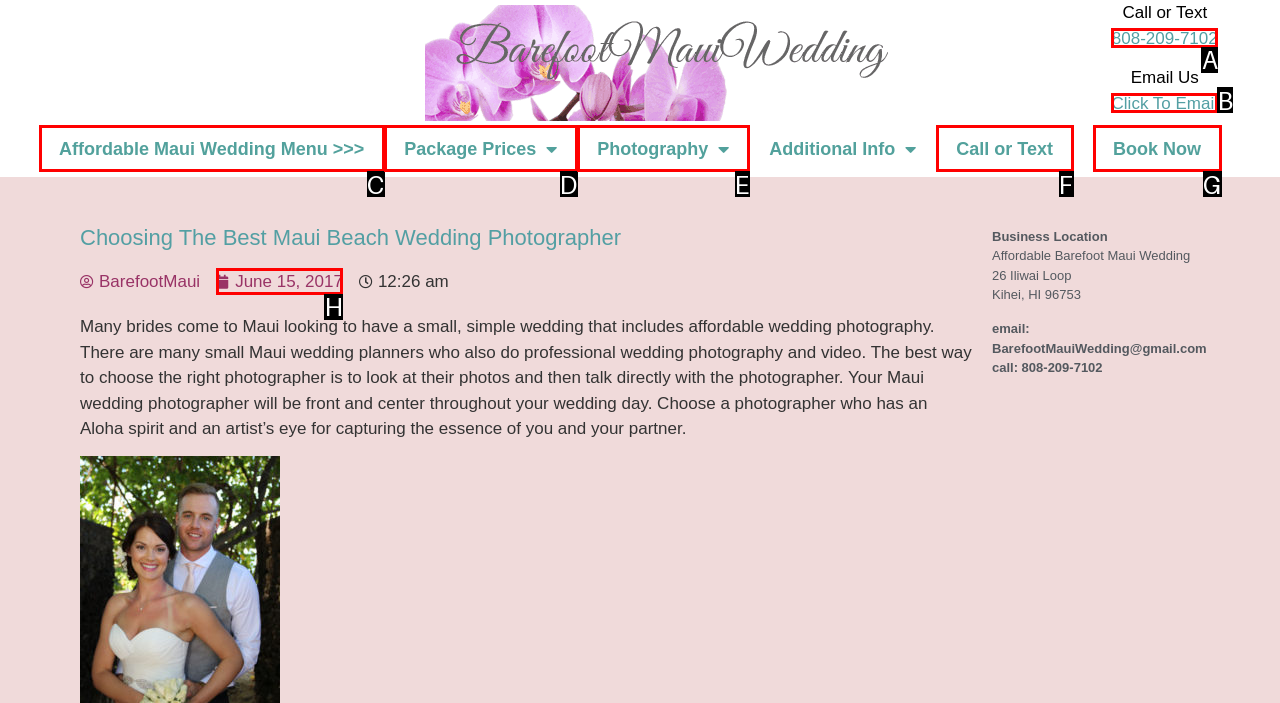Select the HTML element that corresponds to the description: Click To Email. Answer with the letter of the matching option directly from the choices given.

B